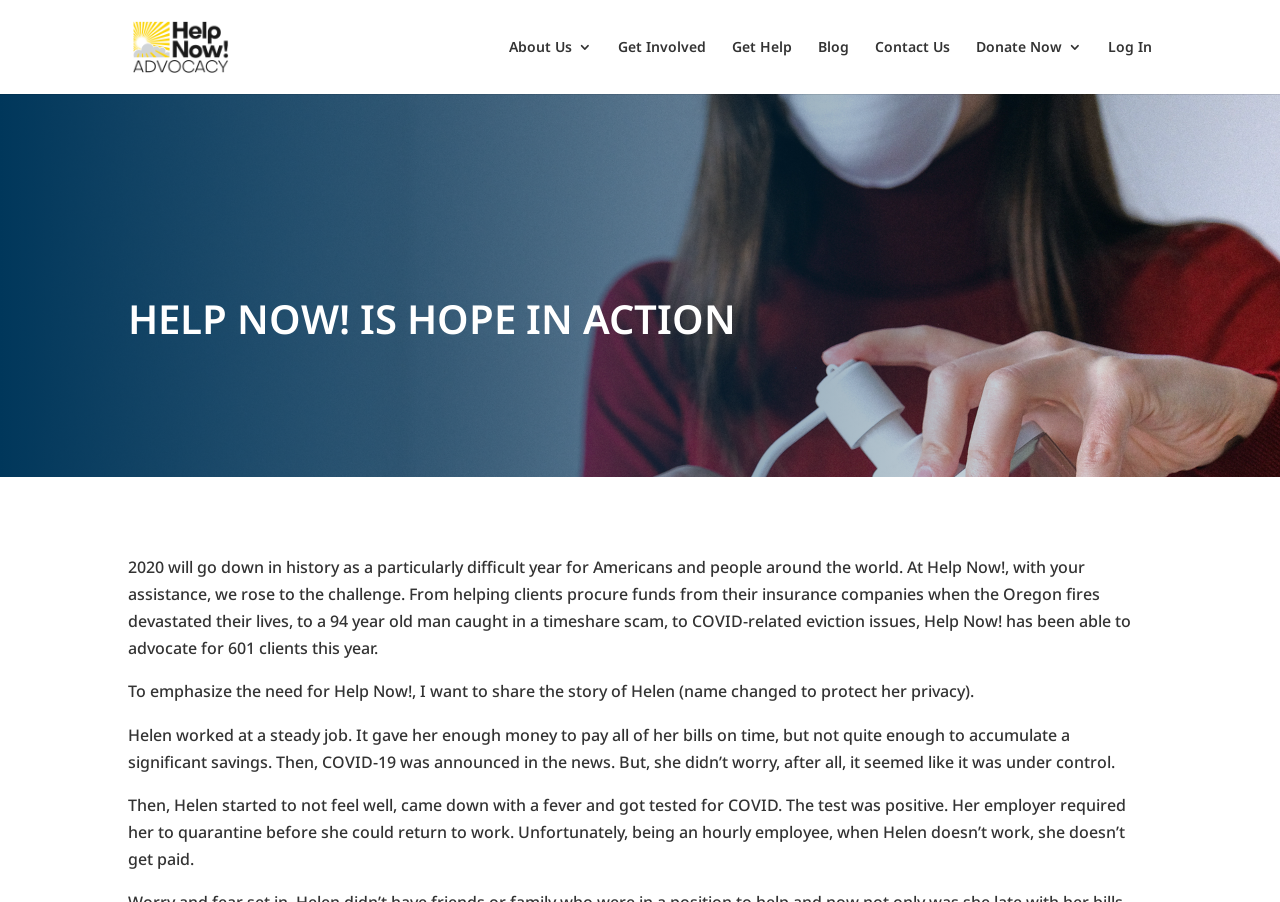Please indicate the bounding box coordinates of the element's region to be clicked to achieve the instruction: "Read the 'Help Now! Advocacy' image description". Provide the coordinates as four float numbers between 0 and 1, i.e., [left, top, right, bottom].

[0.103, 0.008, 0.221, 0.096]